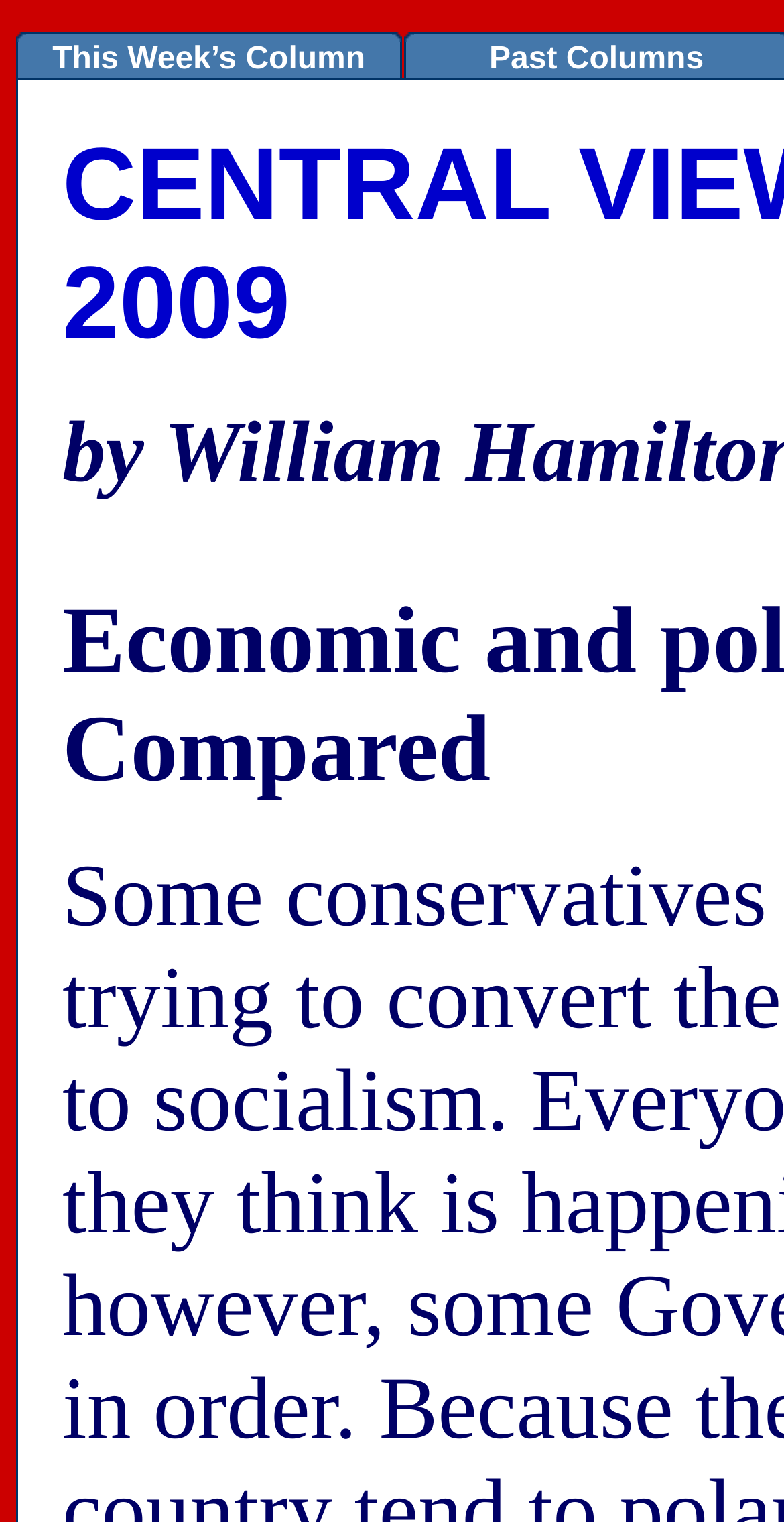What is the title of the second column?
Look at the image and respond with a one-word or short phrase answer.

Past Columns